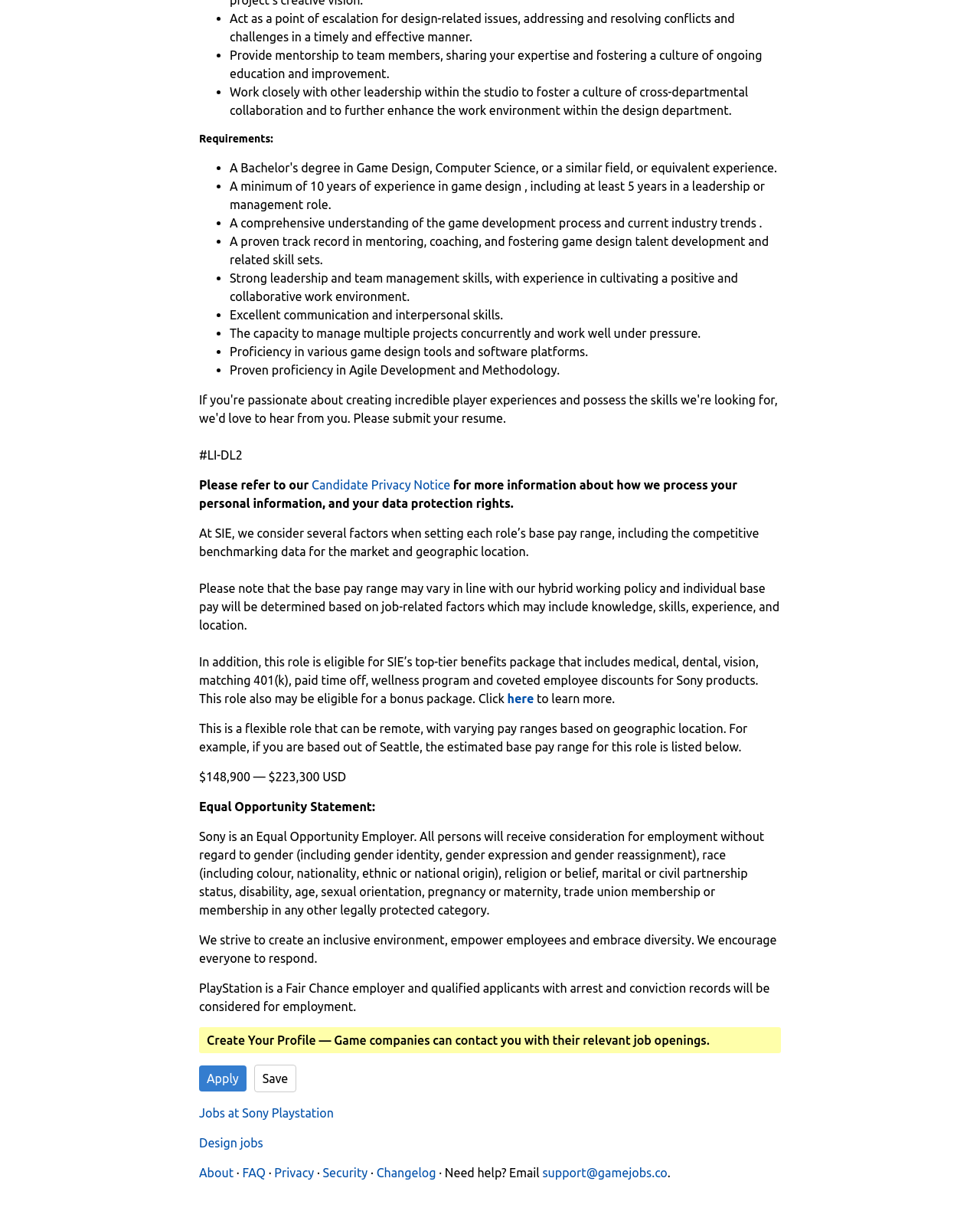Look at the image and write a detailed answer to the question: 
What is the estimated base pay range for this role in Seattle?

The webpage provides the estimated base pay range for this role in Seattle, which is $148,900 — $223,300 USD, and notes that the base pay range may vary based on geographic location.